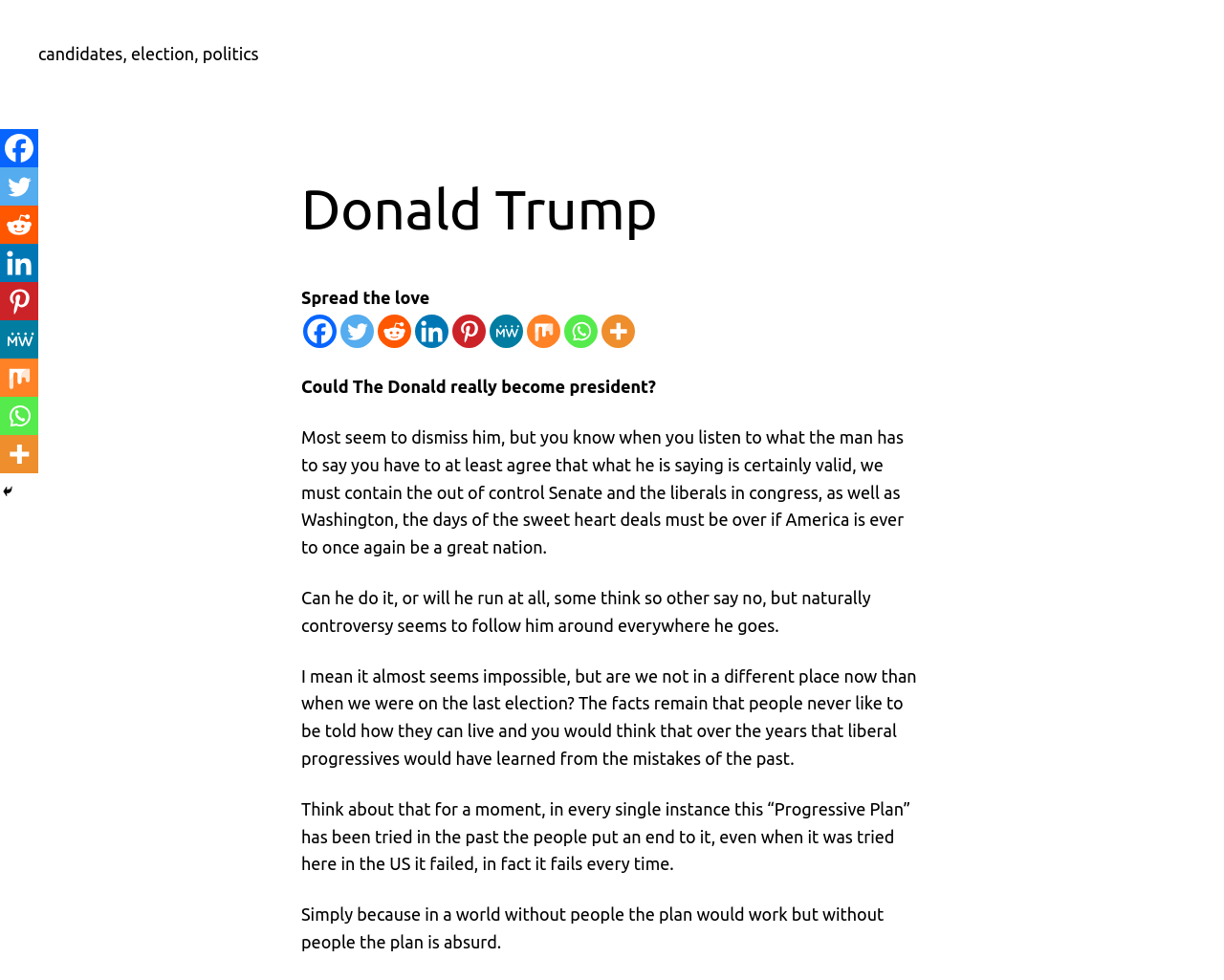Given the webpage screenshot and the description, determine the bounding box coordinates (top-left x, top-left y, bottom-right x, bottom-right y) that define the location of the UI element matching this description: Power Words That Evoke Delight

None